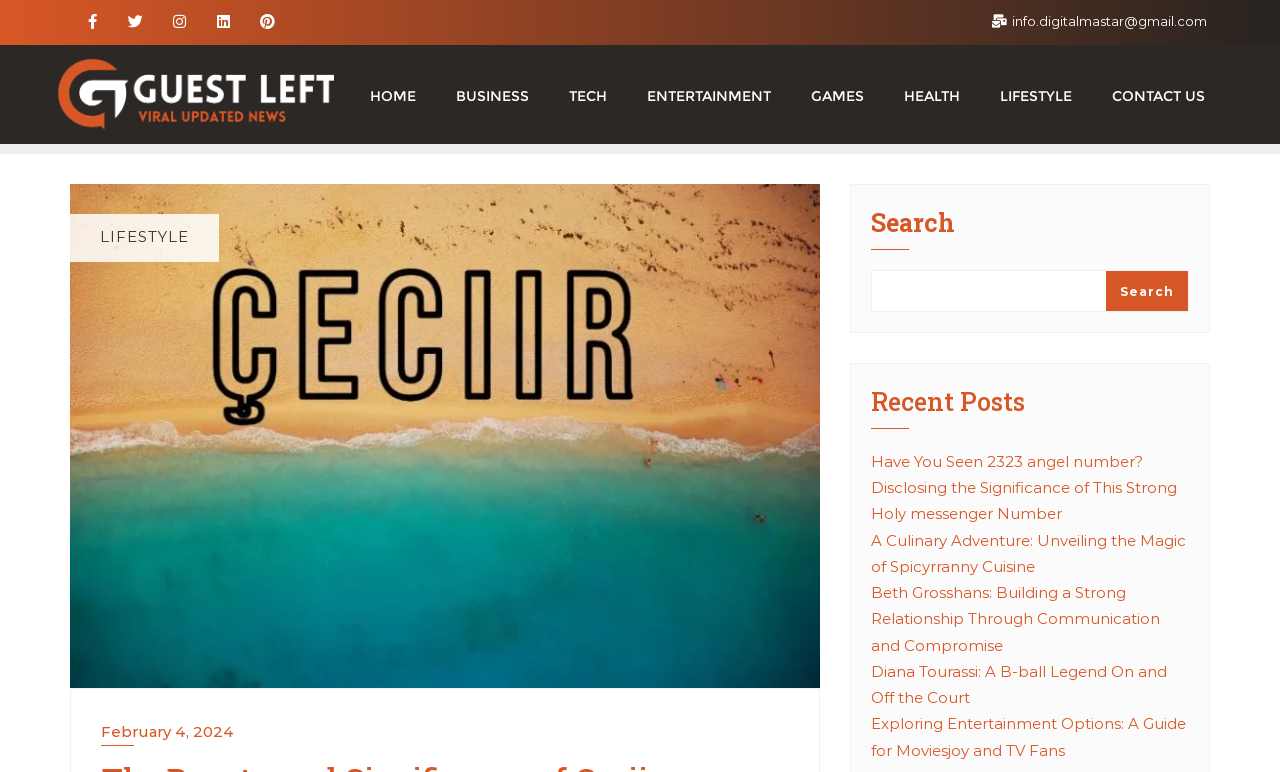Predict the bounding box for the UI component with the following description: "parent_node: HOME".

[0.043, 0.058, 0.261, 0.187]